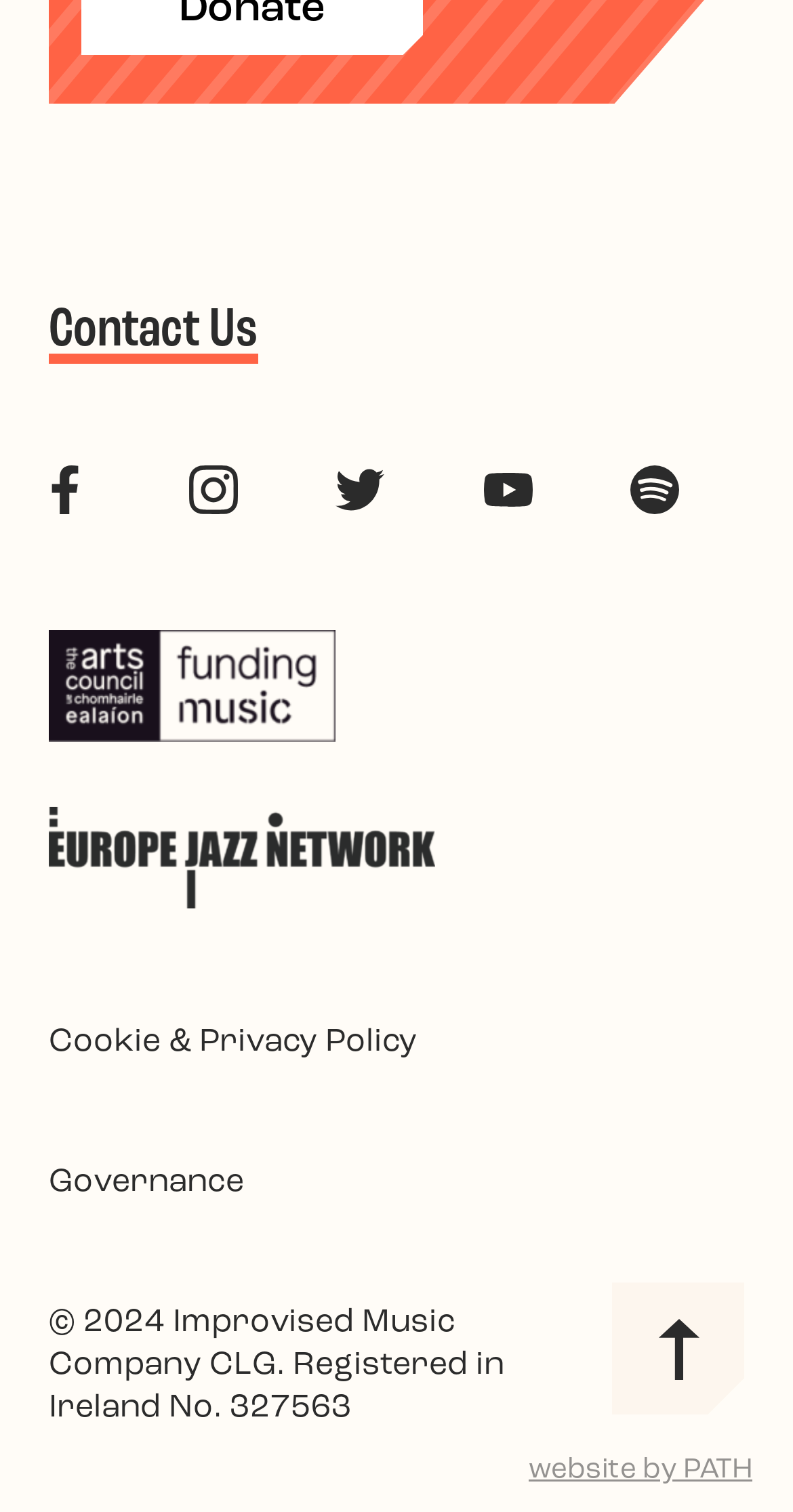Determine the bounding box for the described UI element: "Contact Us".

[0.062, 0.198, 0.326, 0.241]